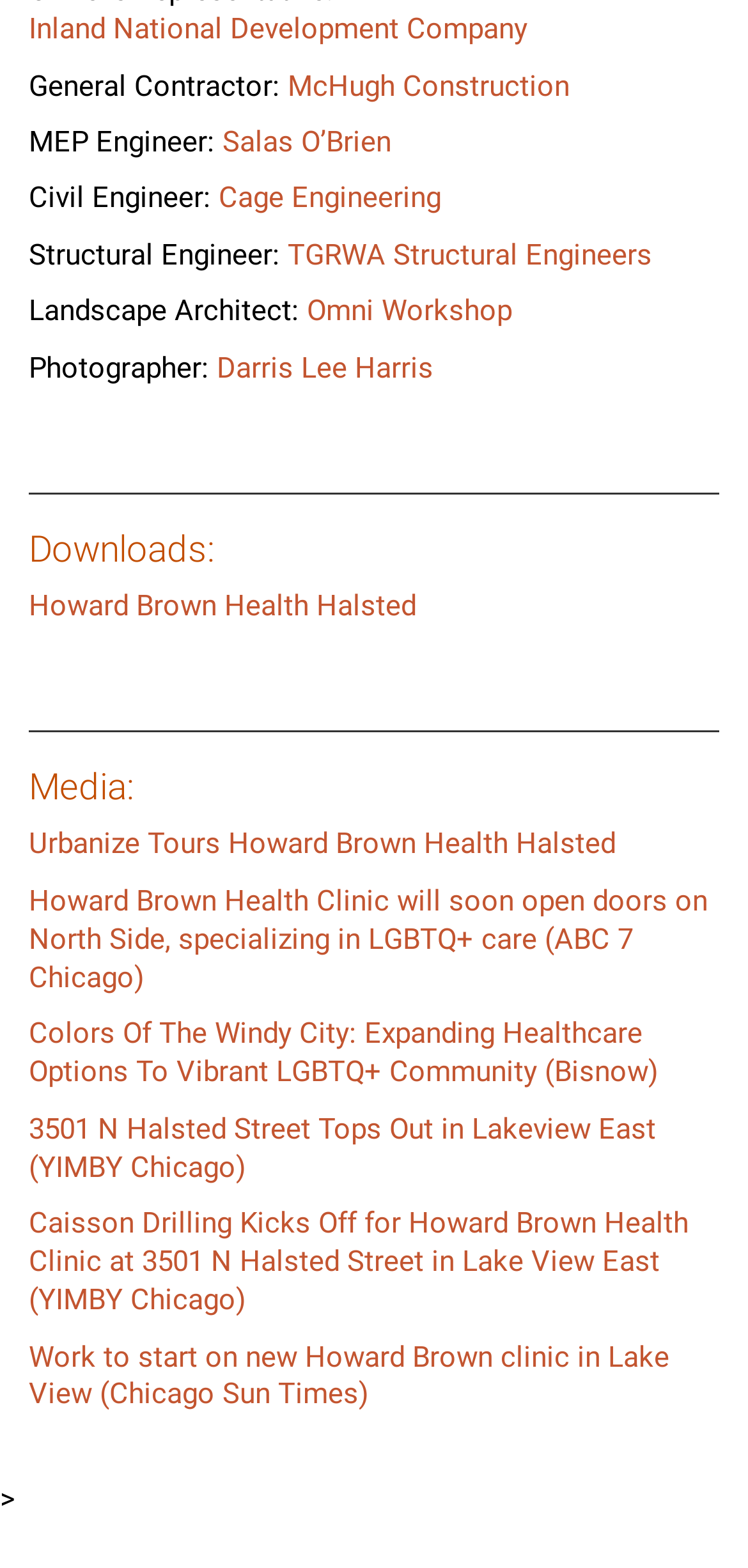Could you highlight the region that needs to be clicked to execute the instruction: "Explore Urbanize Tours Howard Brown Health Halsted"?

[0.038, 0.527, 0.823, 0.549]